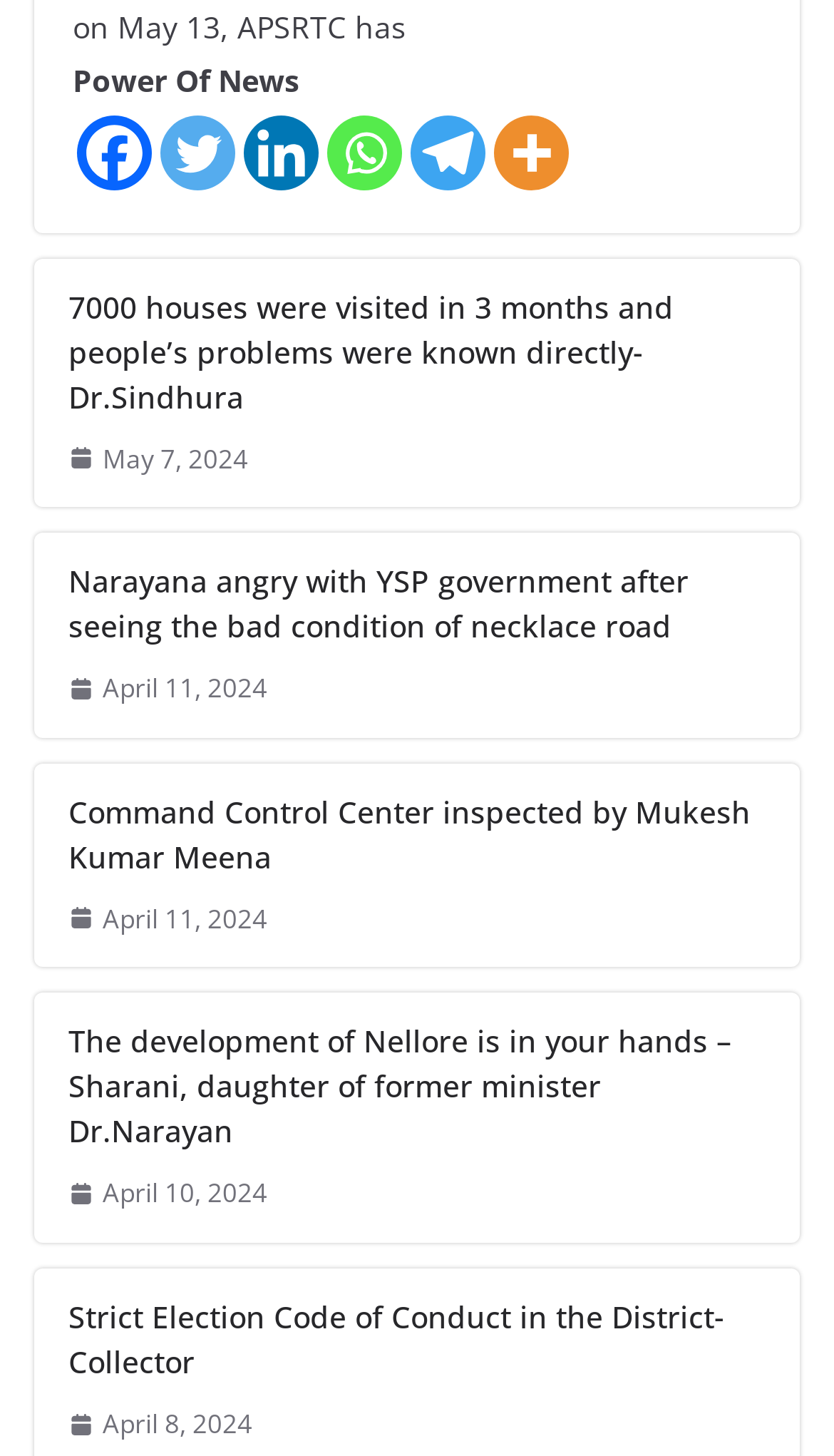Determine the bounding box of the UI component based on this description: "title="More"". The bounding box coordinates should be four float values between 0 and 1, i.e., [left, top, right, bottom].

[0.592, 0.079, 0.682, 0.13]